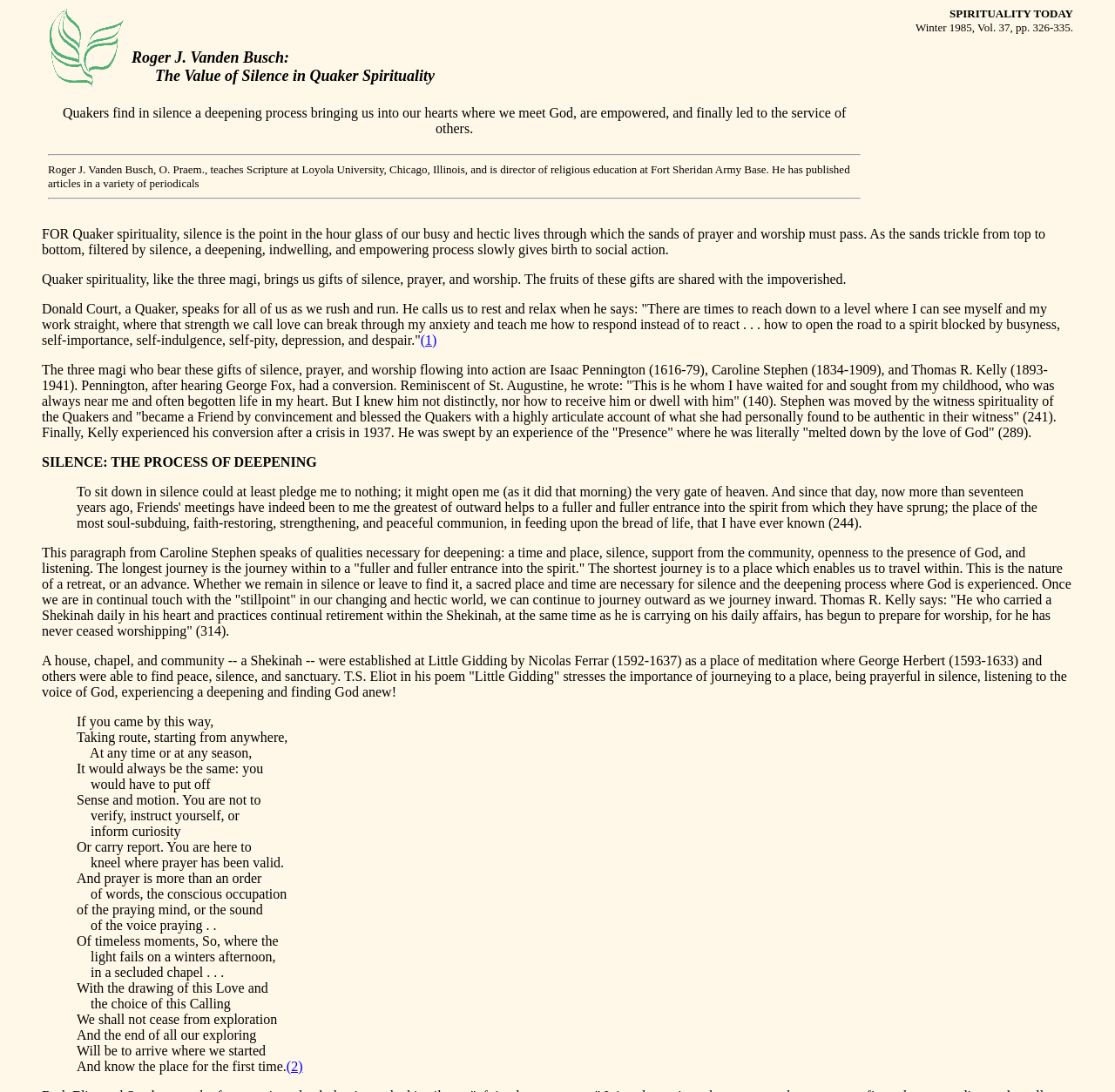Articulate a complete and detailed caption of the webpage elements.

This webpage is an article about Quaker spirituality, specifically the value of silence in Quaker spirituality. At the top of the page, there is a small image and a title "SPIRITUALITY TODAY" followed by a subtitle "Winter 1985, Vol. 37, pp. 326-335." Below the title, the author's name "Roger J. Vanden Busch" is displayed, along with the article's title "The Value of Silence in Quaker Spirituality".

The main content of the article is divided into several sections, each with a distinct topic related to Quaker spirituality. The first section discusses the importance of silence in Quaker spirituality, citing a quote from Roger J. Vanden Busch. This section is followed by a brief biography of the author.

The next section explores the concept of silence as a deepening process, where Quakers find empowerment and are led to serve others. This section includes a quote from Donald Court, a Quaker, who emphasizes the importance of rest and relaxation in a busy life.

The following sections delve into the lives of three Quakers who exemplified the gifts of silence, prayer, and worship: Isaac Pennington, Caroline Stephen, and Thomas R. Kelly. Each section includes quotes and anecdotes from these individuals, highlighting their experiences with silence and spirituality.

The article also includes several blockquotes, which appear to be excerpts from poems or writings by T.S. Eliot and others. These blockquotes emphasize the importance of journeying to a place of silence, listening to the voice of God, and experiencing a deepening of one's spirituality.

Throughout the article, there are several links, indicated by numbers in parentheses, which likely lead to references or citations. Overall, the webpage presents a thoughtful and in-depth exploration of the value of silence in Quaker spirituality.